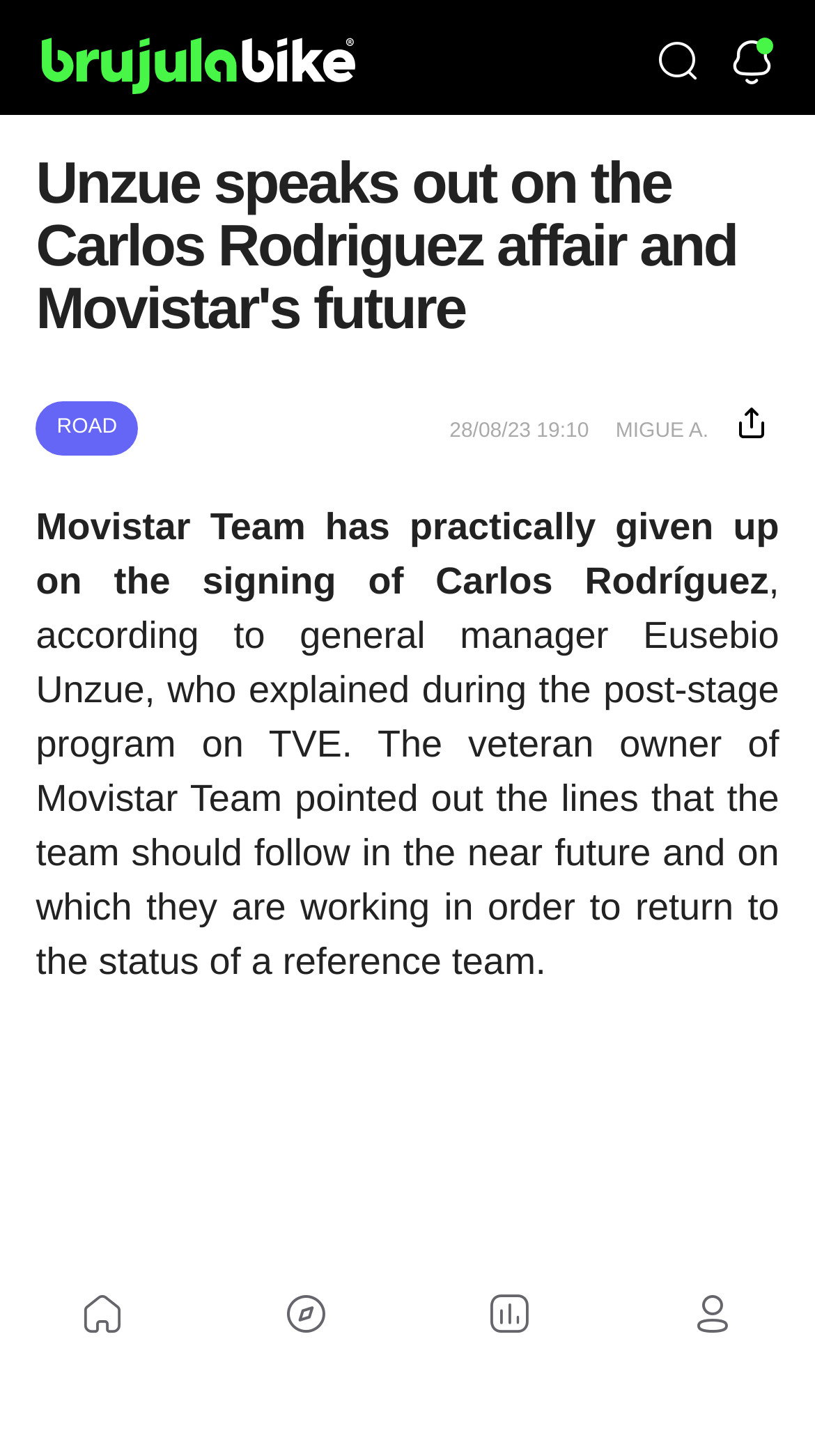Please answer the following question using a single word or phrase: 
What is the date mentioned in the article?

28/08/23